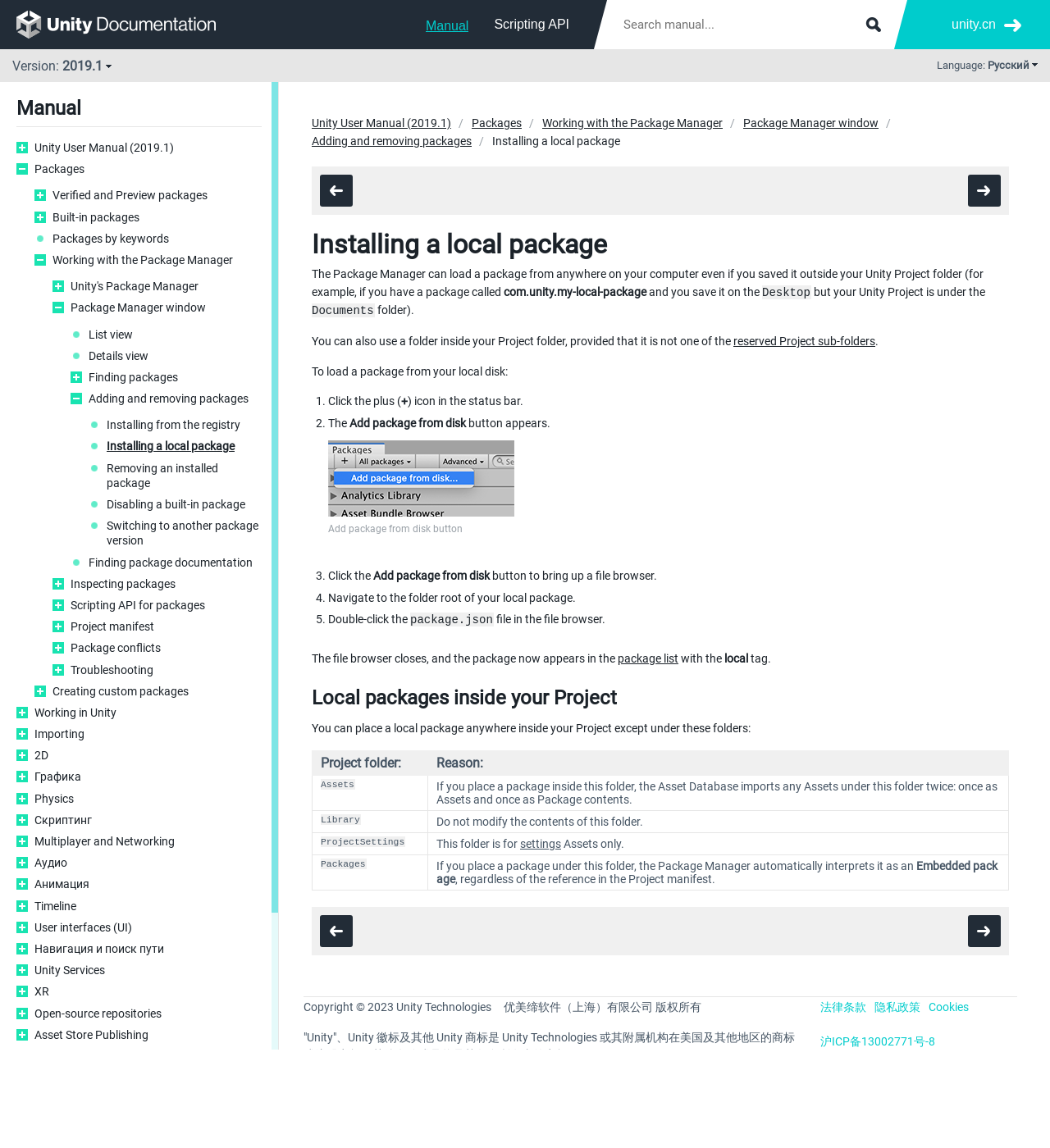What is the icon used to load a package?
Use the image to answer the question with a single word or phrase.

Plus icon